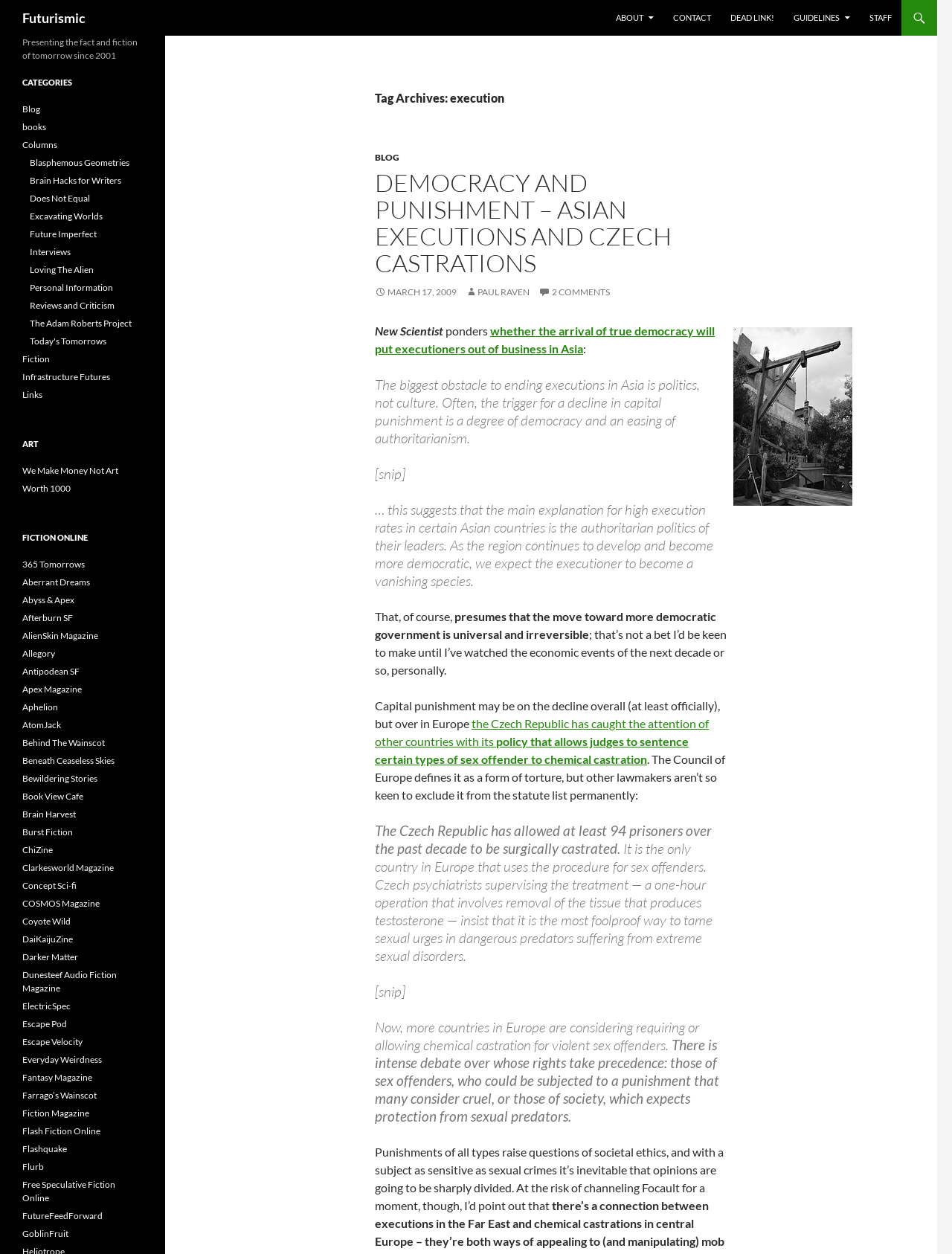Please give the bounding box coordinates of the area that should be clicked to fulfill the following instruction: "Click on the ABOUT link". The coordinates should be in the format of four float numbers from 0 to 1, i.e., [left, top, right, bottom].

[0.638, 0.0, 0.696, 0.028]